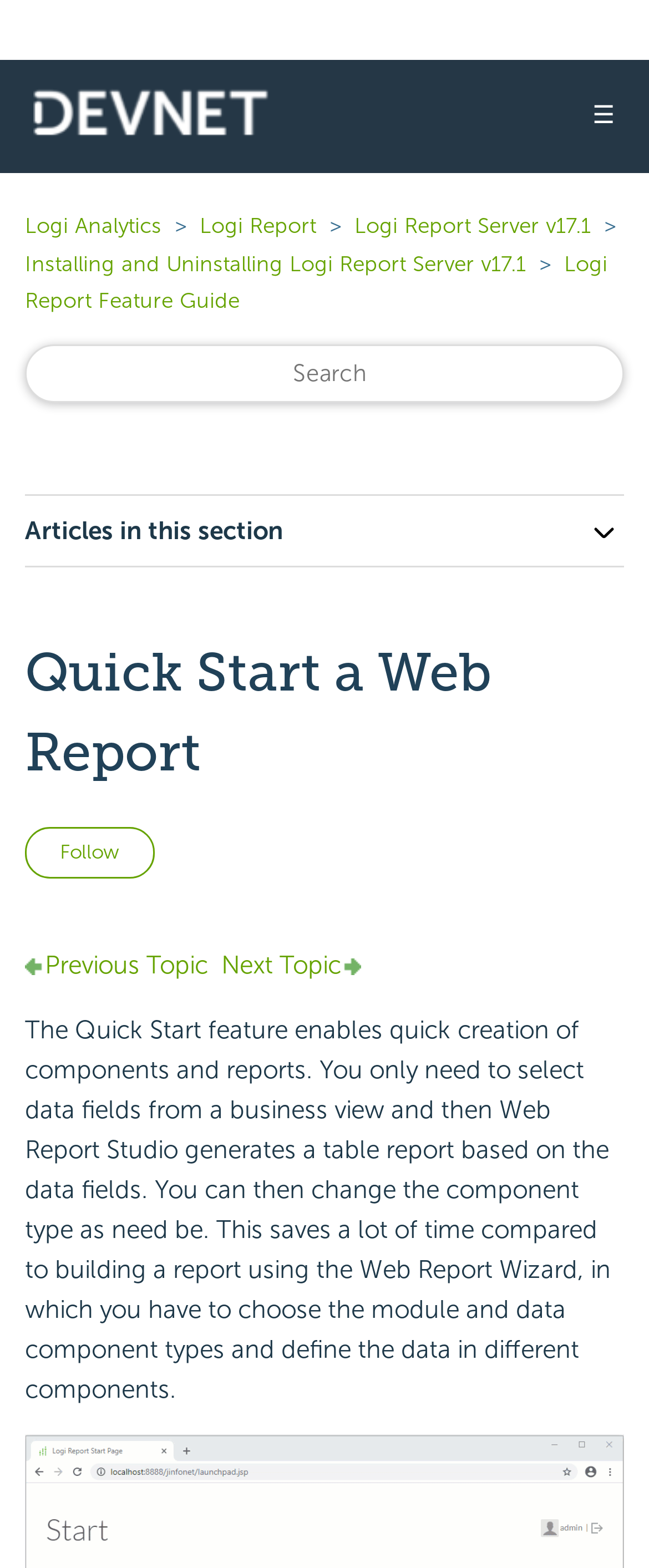What is the purpose of the search box?
Give a thorough and detailed response to the question.

The search box is a input field that allows users to search for articles or topics, as indicated by its label 'Search', suggesting that it is a feature to find specific content on the webpage.